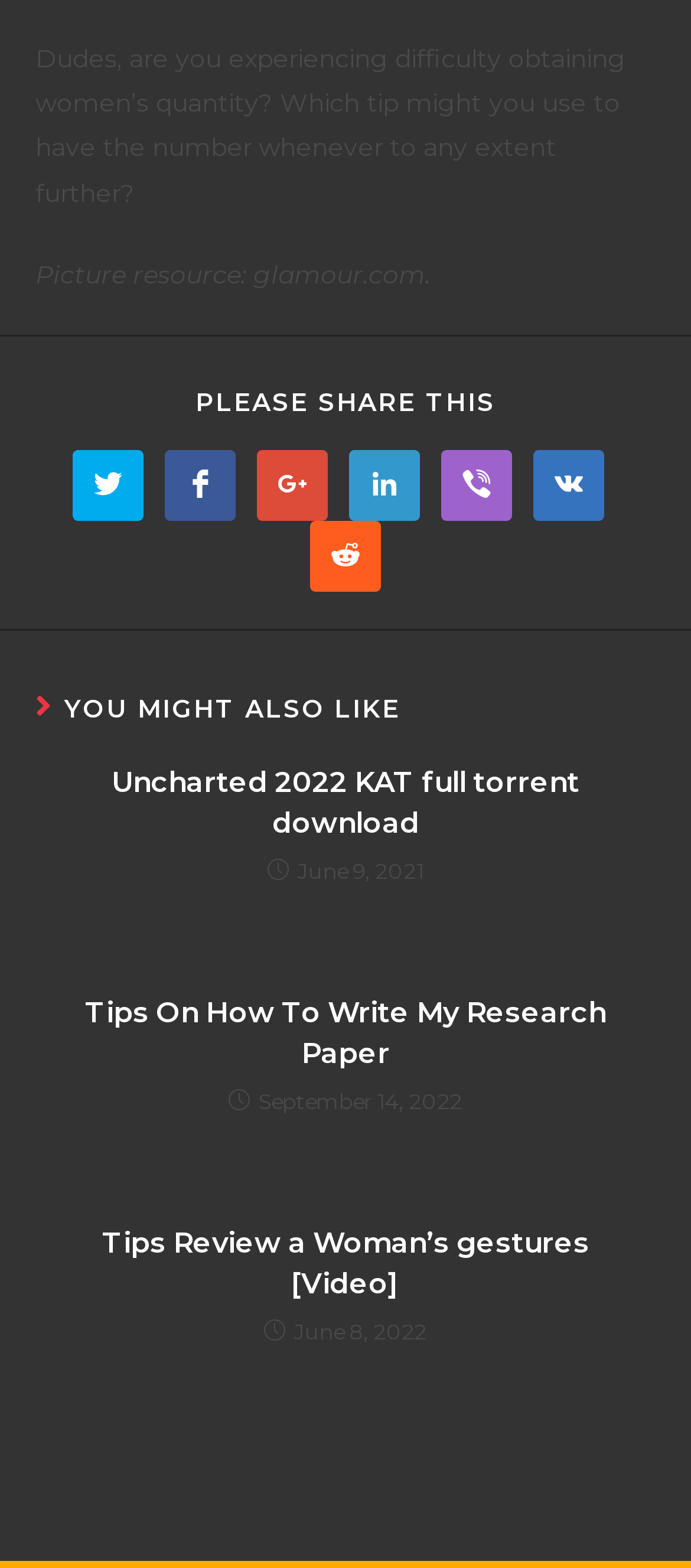Specify the bounding box coordinates of the element's region that should be clicked to achieve the following instruction: "Read 'Uncharted 2022 KAT full torrent download'". The bounding box coordinates consist of four float numbers between 0 and 1, in the format [left, top, right, bottom].

[0.082, 0.487, 0.918, 0.538]